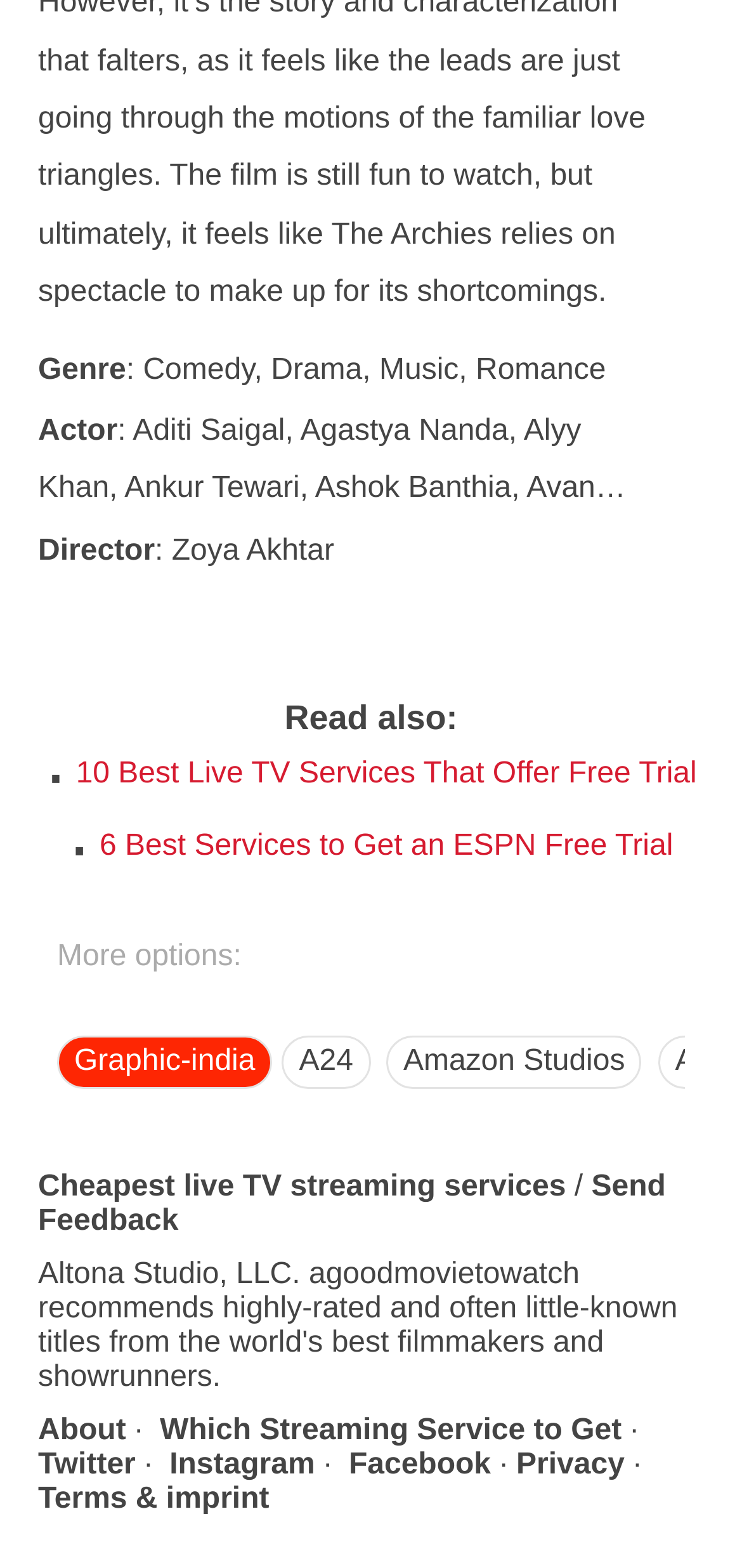Please identify the bounding box coordinates of the region to click in order to complete the task: "Check the Twitter page". The coordinates must be four float numbers between 0 and 1, specified as [left, top, right, bottom].

[0.051, 0.924, 0.183, 0.945]